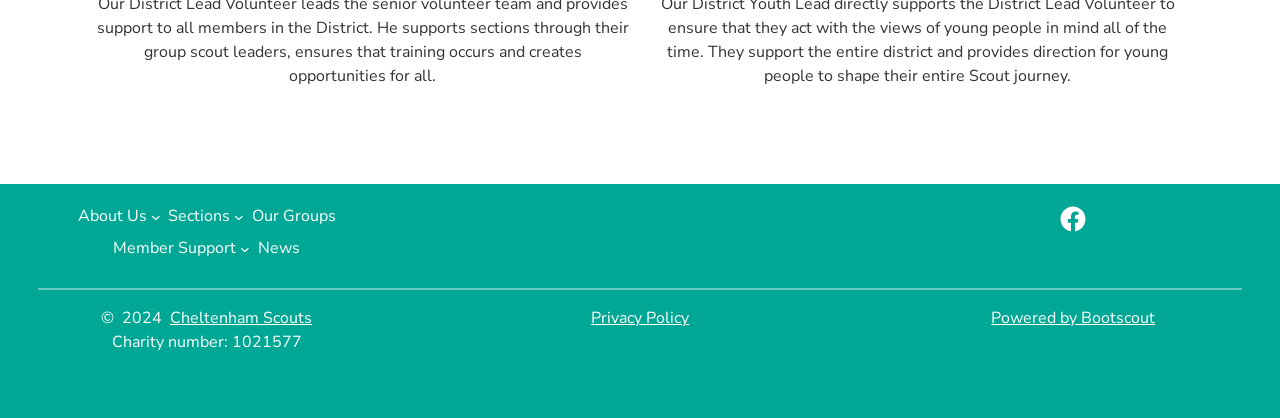Please identify the bounding box coordinates of the clickable element to fulfill the following instruction: "Go to Cheltenham Scouts". The coordinates should be four float numbers between 0 and 1, i.e., [left, top, right, bottom].

[0.133, 0.735, 0.244, 0.788]